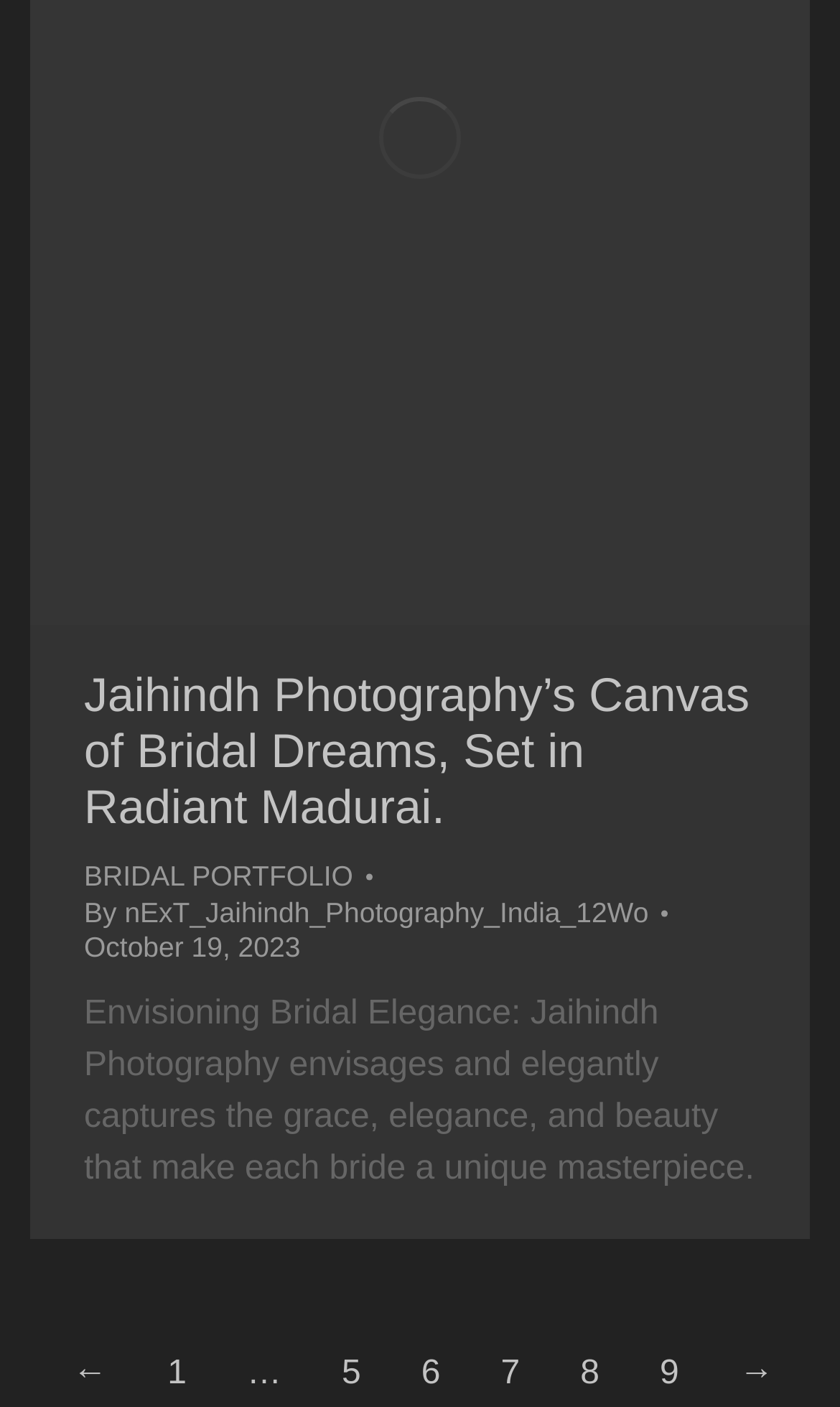How many portfolio links are there at the top?
Provide a short answer using one word or a brief phrase based on the image.

2